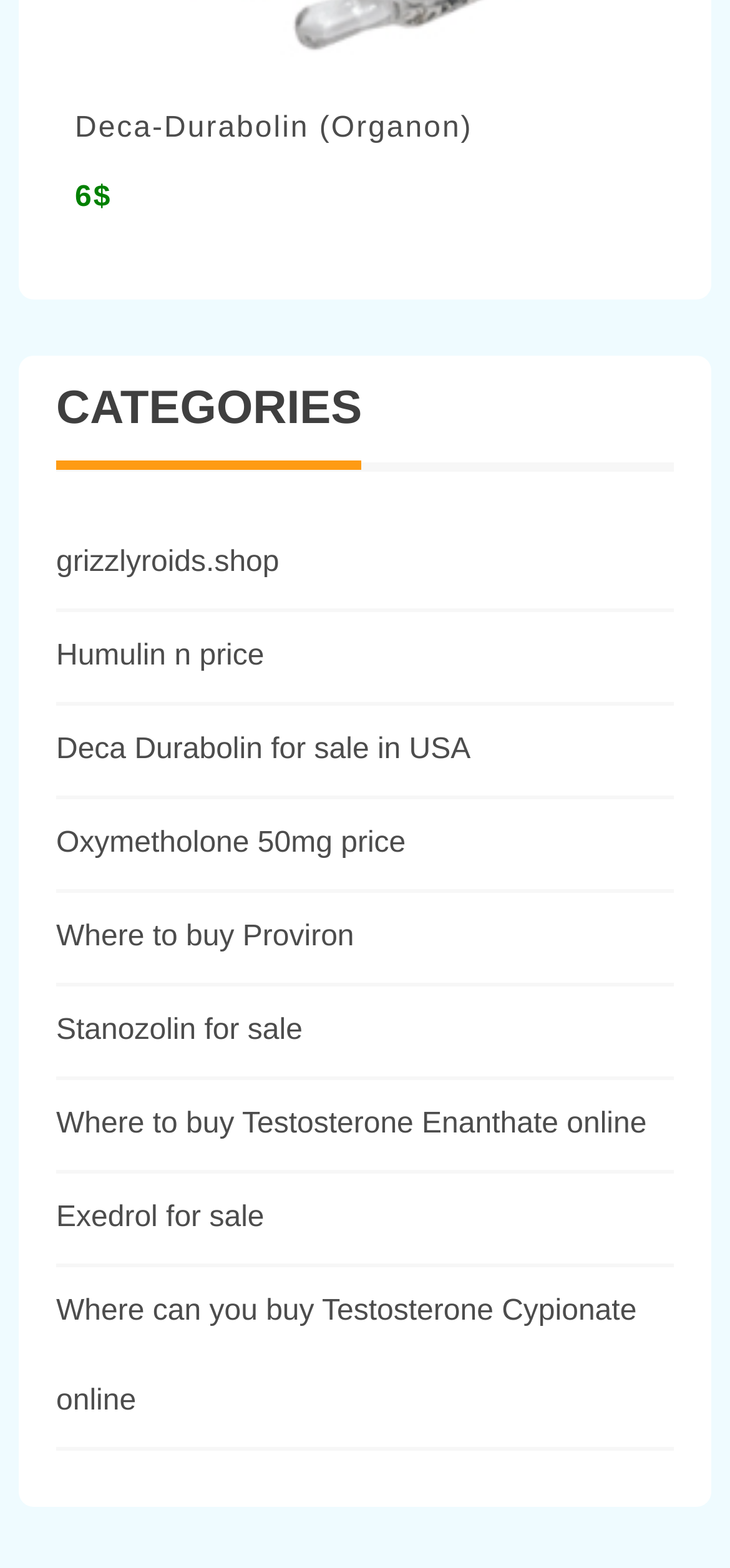Utilize the details in the image to thoroughly answer the following question: What is the purpose of the webpage?

The webpage has multiple links and texts related to steroids, such as Deca-Durabolin, Testosterone Enanthate, and Oxymetholone, which suggests that the purpose of the webpage is to sell or provide information about steroids.